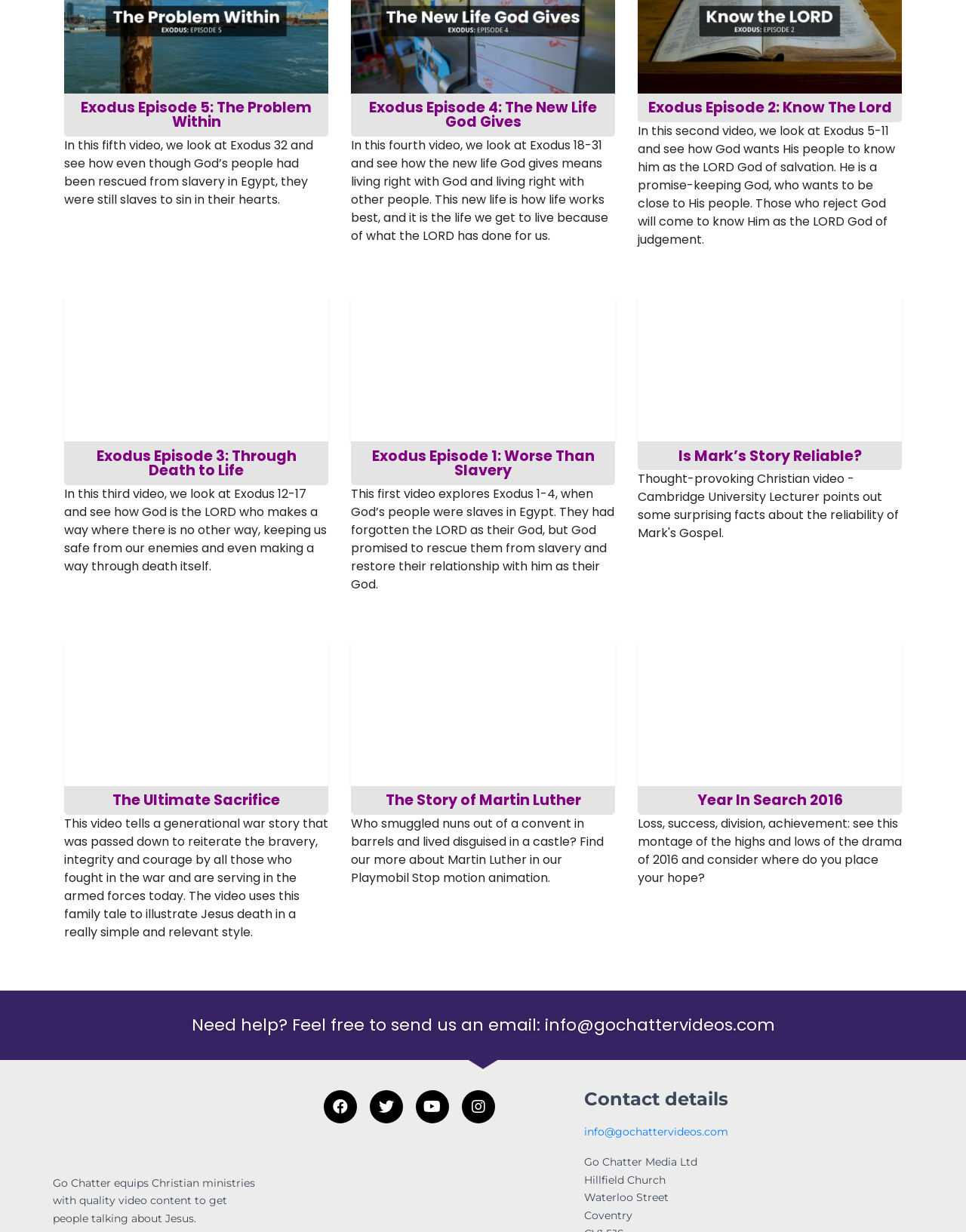How many video episodes are about Exodus?
Look at the screenshot and respond with a single word or phrase.

5